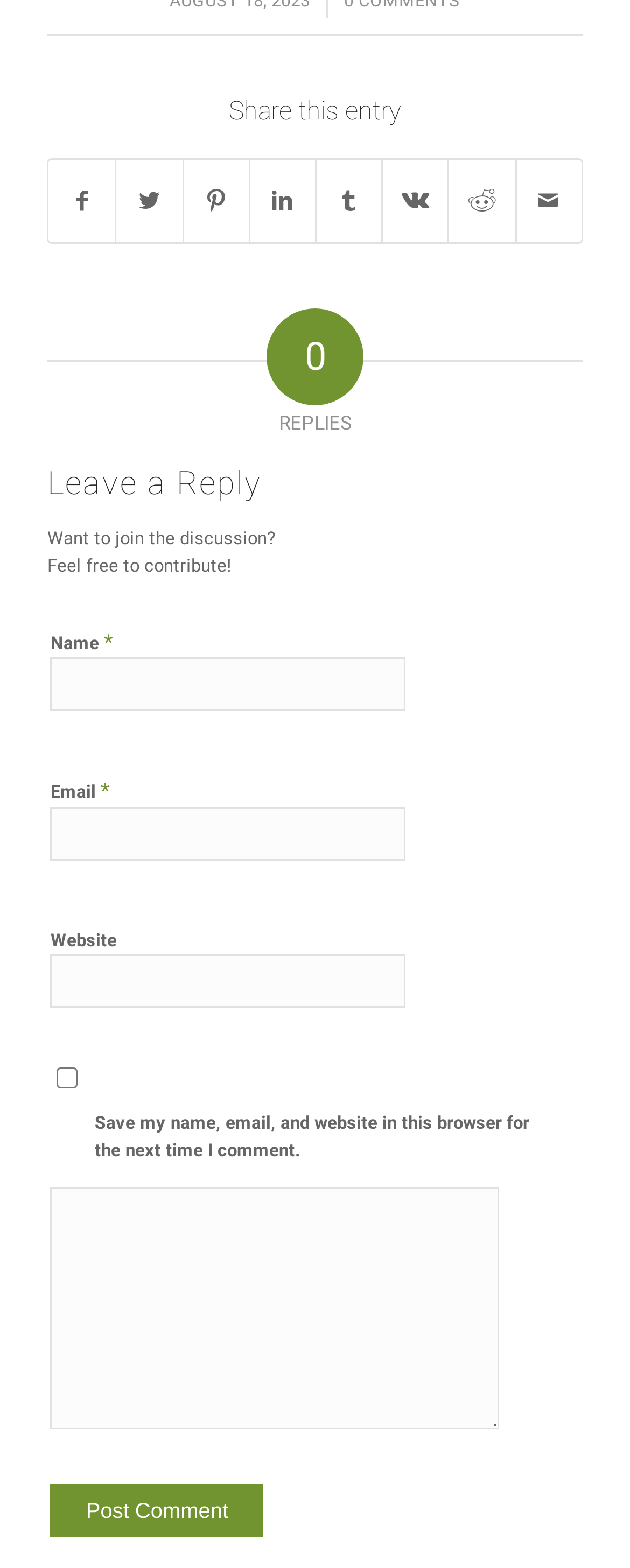Please determine the bounding box coordinates of the element's region to click for the following instruction: "Click on the 'Home' link".

None